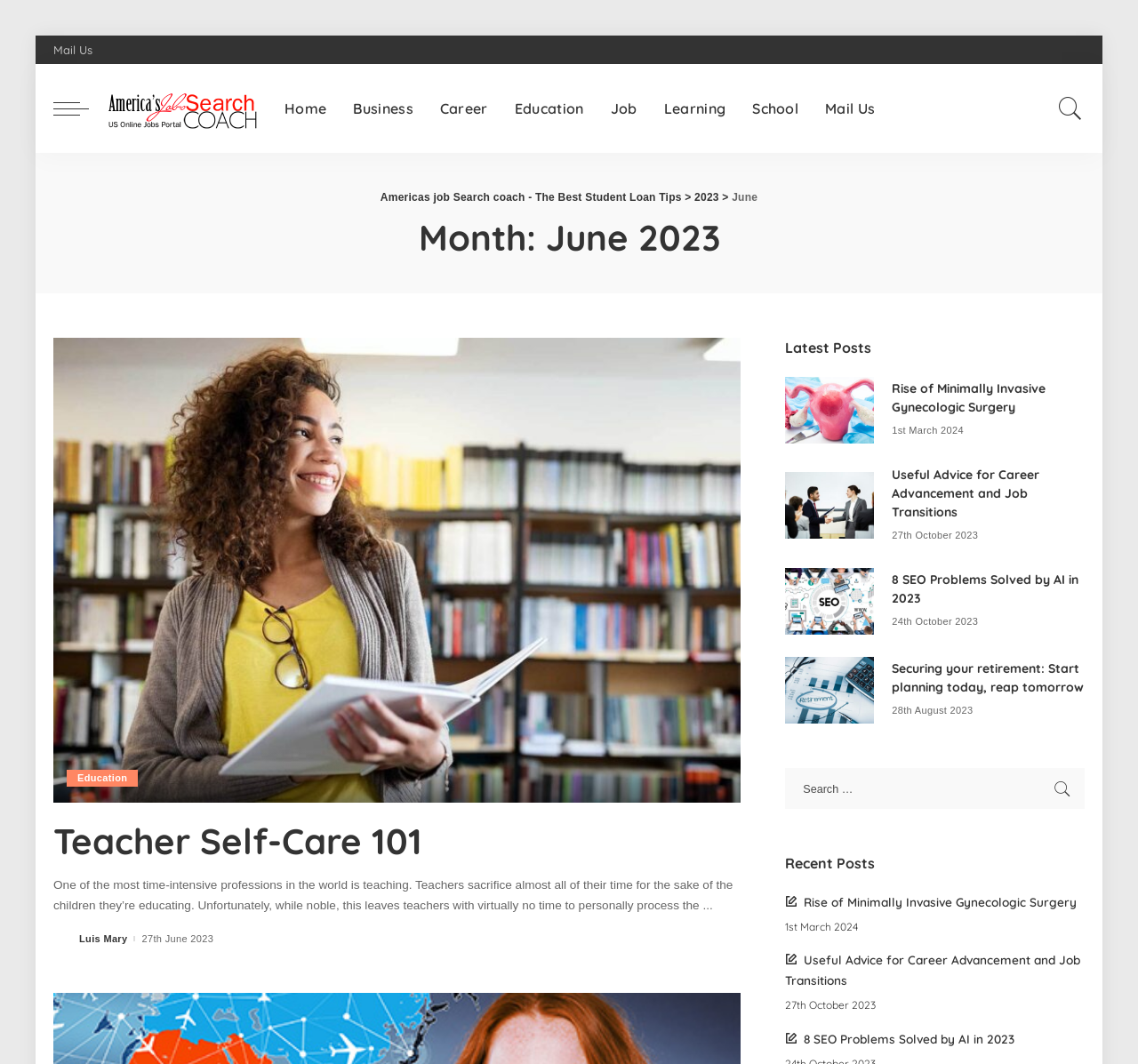Please provide the bounding box coordinates for the element that needs to be clicked to perform the instruction: "Contact us by clicking 'Mail Us'". The coordinates must consist of four float numbers between 0 and 1, formatted as [left, top, right, bottom].

[0.713, 0.06, 0.781, 0.144]